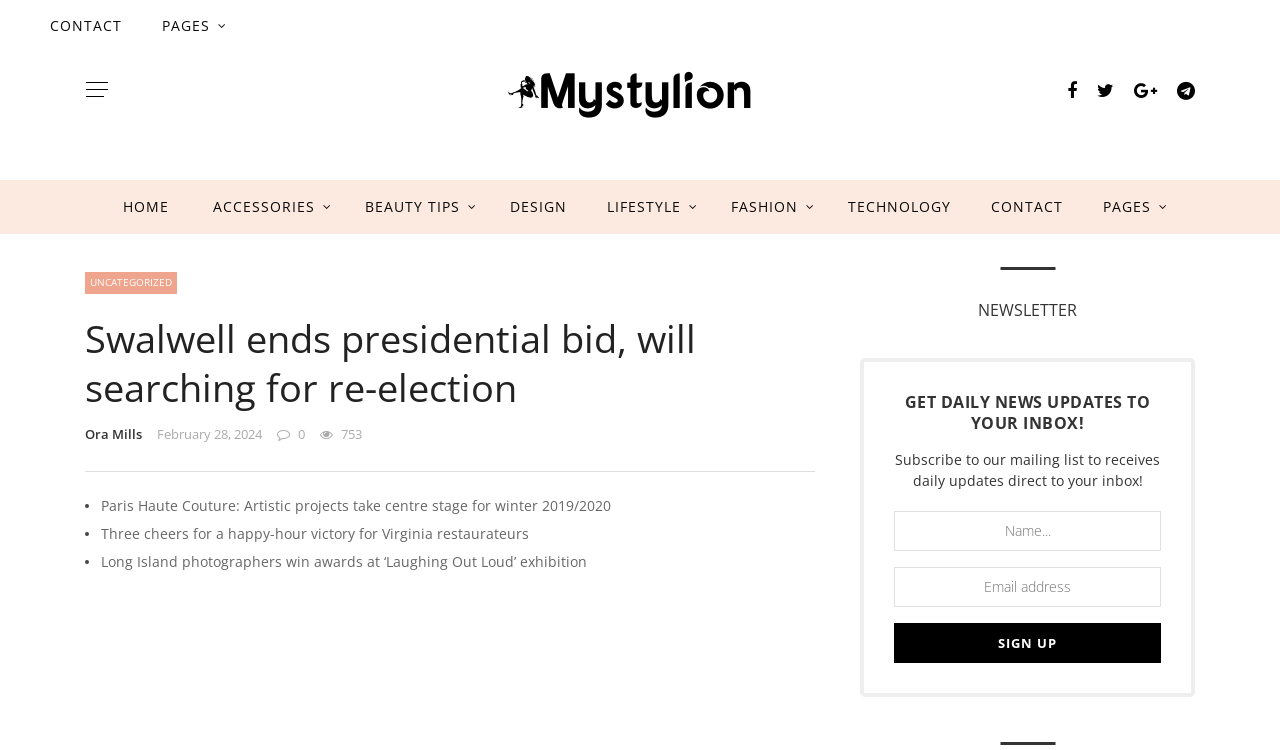Provide the bounding box coordinates in the format (top-left x, top-left y, bottom-right x, bottom-right y). All values are floating point numbers between 0 and 1. Determine the bounding box coordinate of the UI element described as: Ora Mills

[0.066, 0.566, 0.111, 0.59]